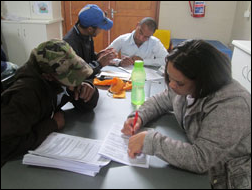What is the area affected by unemployment?
Please give a detailed and elaborate explanation in response to the question.

According to the caption, the image depicts a community outreach initiative in Darling, an area that has been significantly affected by unemployment, indicating that Darling is the region struggling with unemployment.